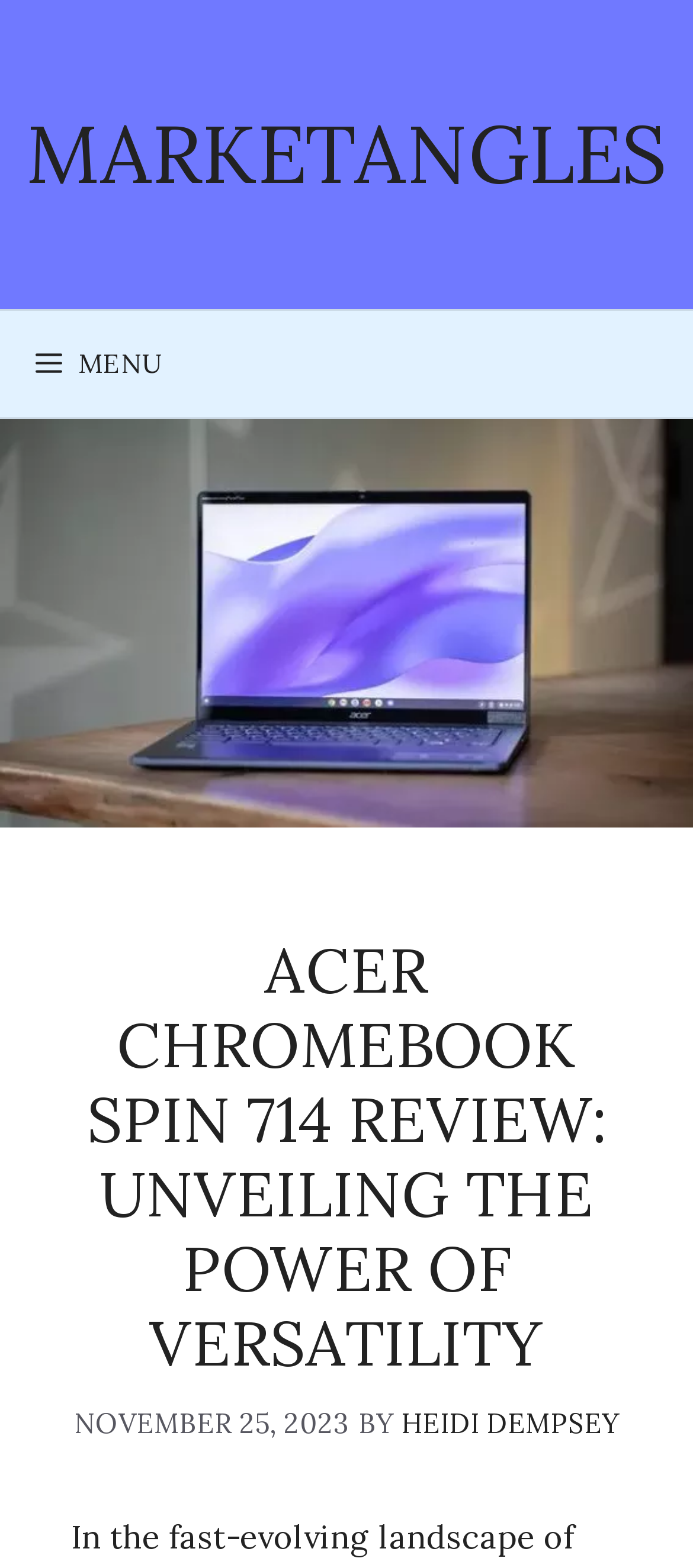Answer the following query concisely with a single word or phrase:
What is the name of the website?

MARKETANGLES